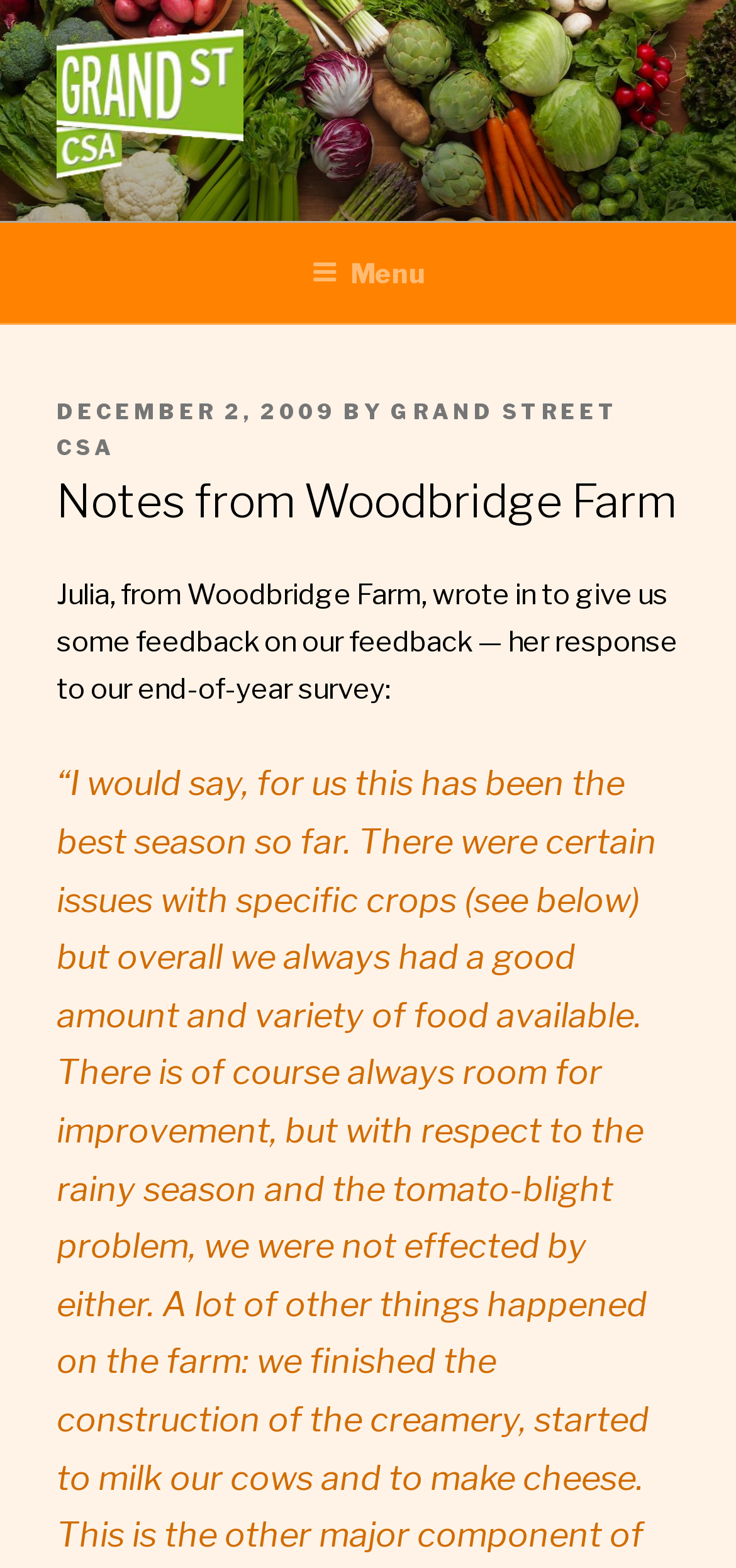Identify and provide the bounding box for the element described by: "Share Your Story".

None